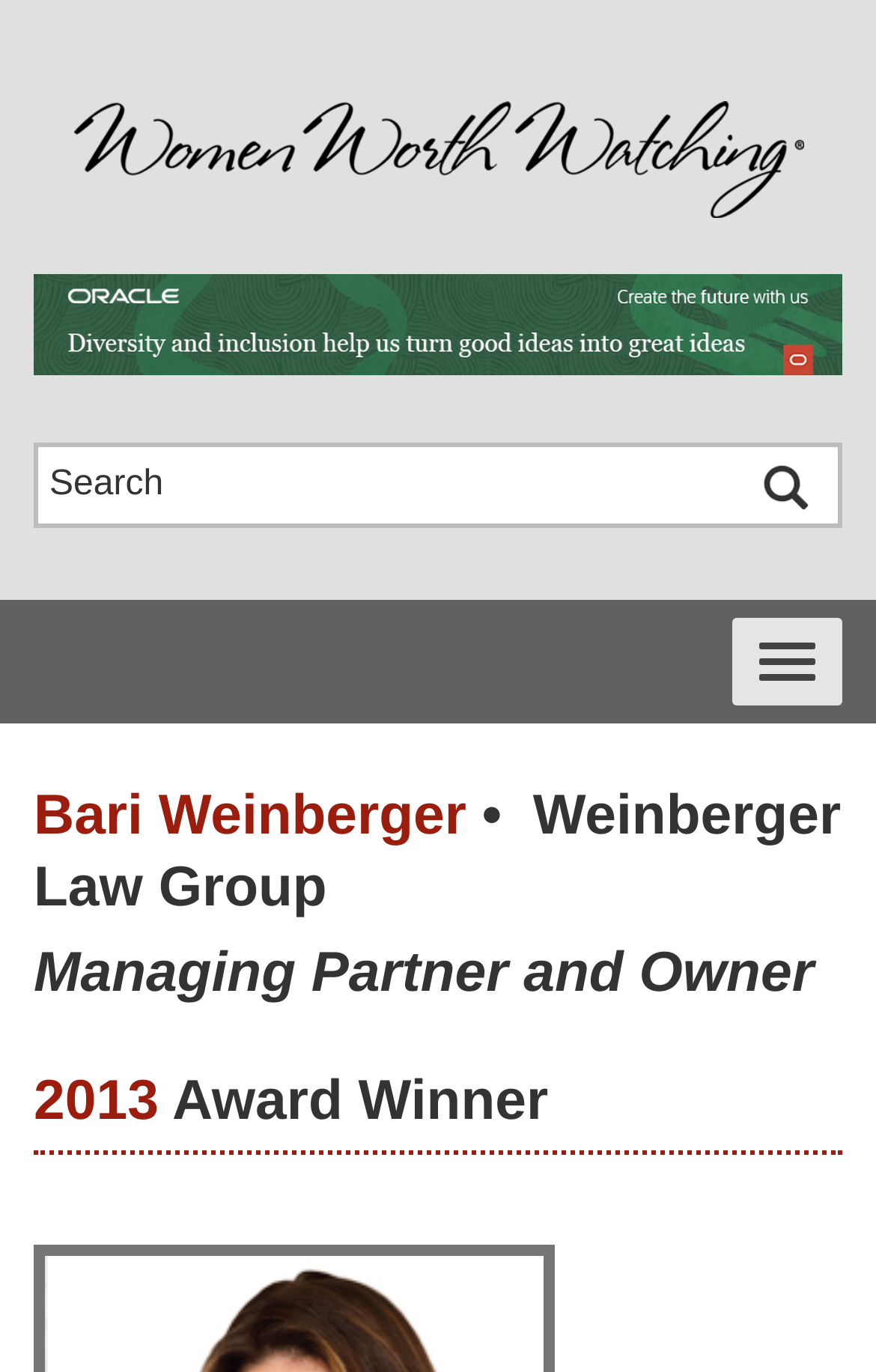Given the webpage screenshot and the description, determine the bounding box coordinates (top-left x, top-left y, bottom-right x, bottom-right y) that define the location of the UI element matching this description: Menu

None